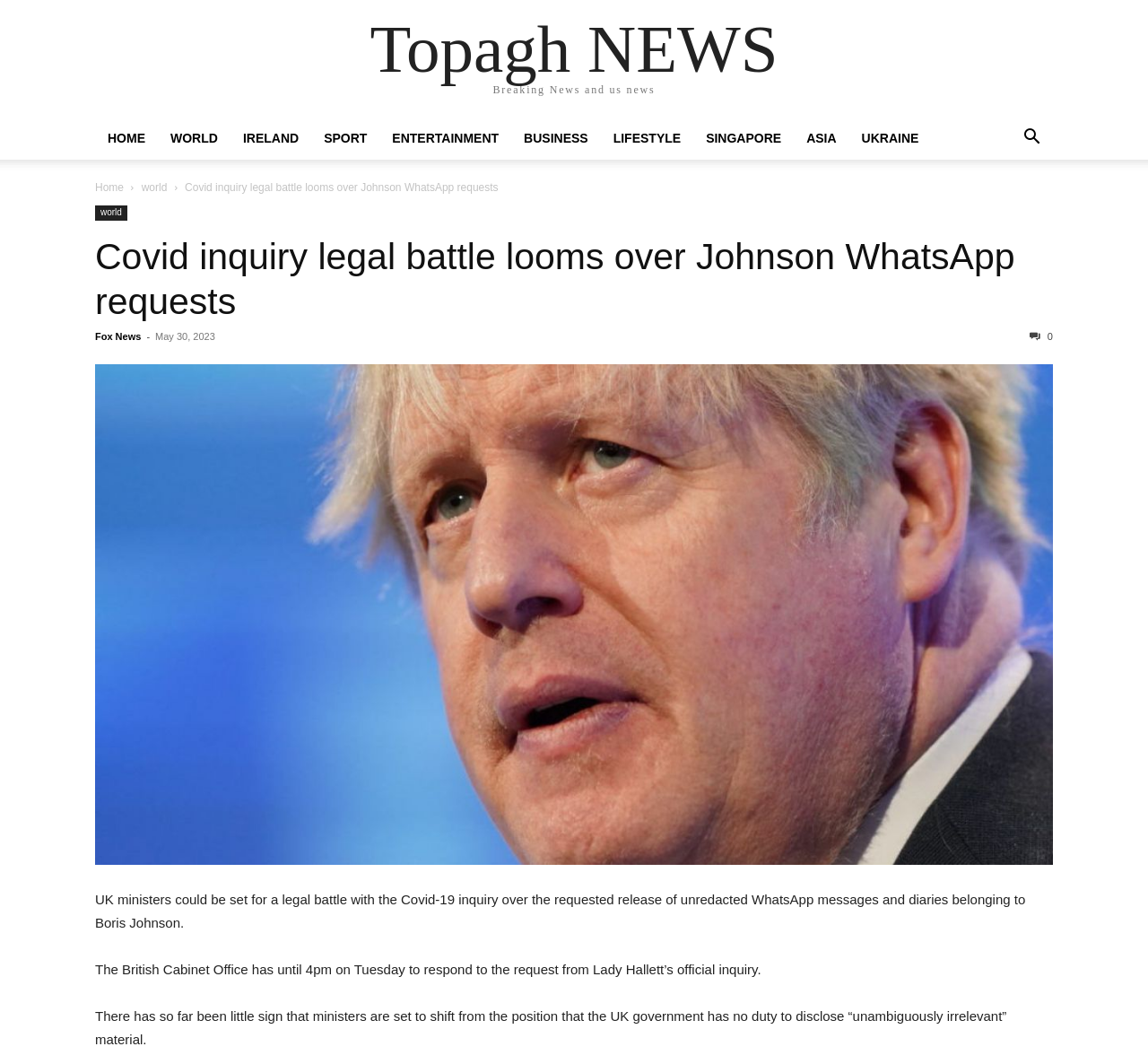Locate the bounding box coordinates of the clickable area to execute the instruction: "Go to HOME page". Provide the coordinates as four float numbers between 0 and 1, represented as [left, top, right, bottom].

[0.083, 0.123, 0.138, 0.137]